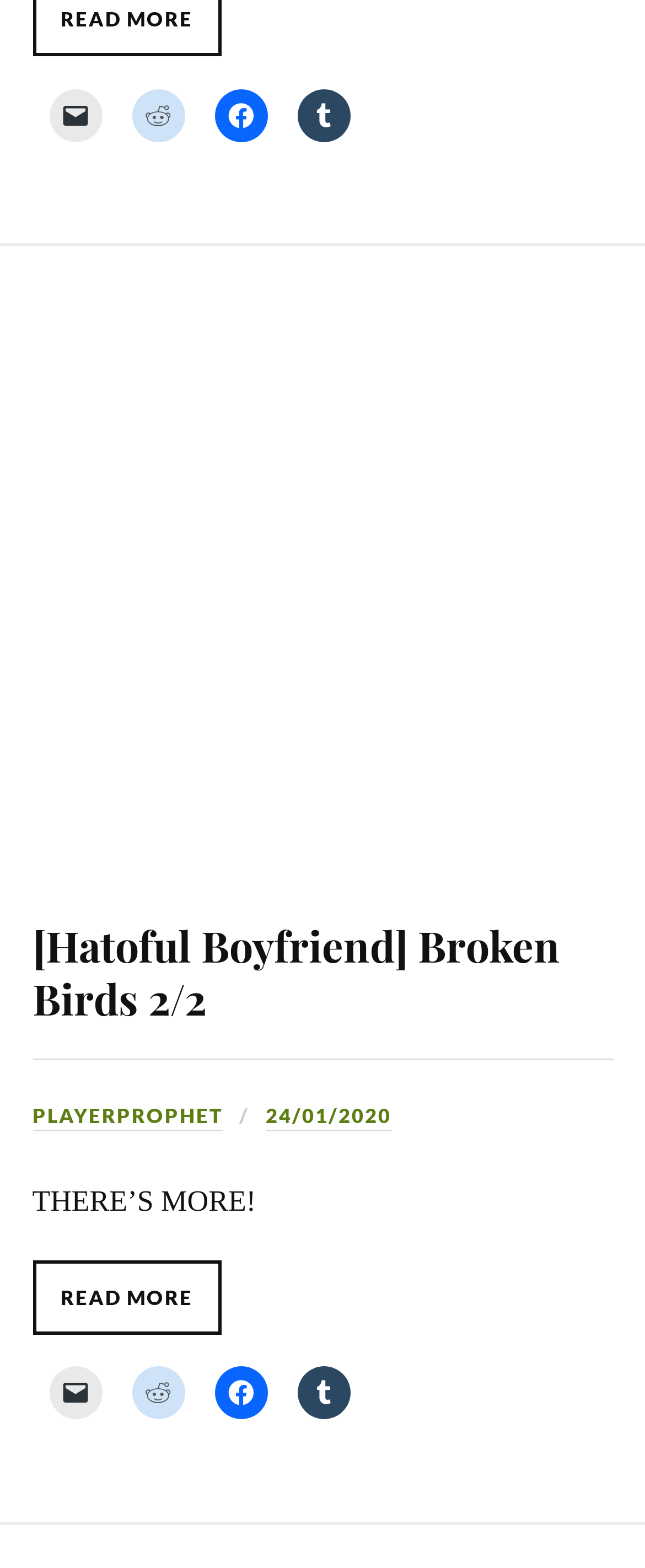Please find and report the bounding box coordinates of the element to click in order to perform the following action: "Visit PLAYERPROPHET". The coordinates should be expressed as four float numbers between 0 and 1, in the format [left, top, right, bottom].

[0.05, 0.703, 0.345, 0.721]